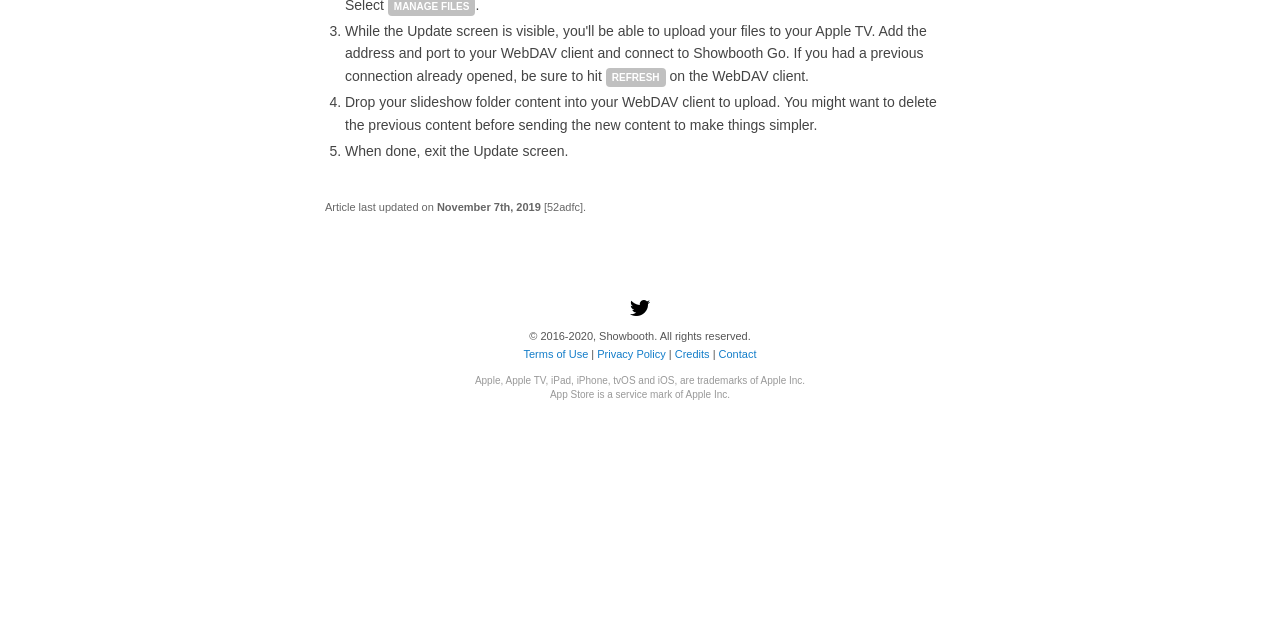Determine the bounding box coordinates in the format (top-left x, top-left y, bottom-right x, bottom-right y). Ensure all values are floating point numbers between 0 and 1. Identify the bounding box of the UI element described by: Contact

[0.561, 0.544, 0.591, 0.563]